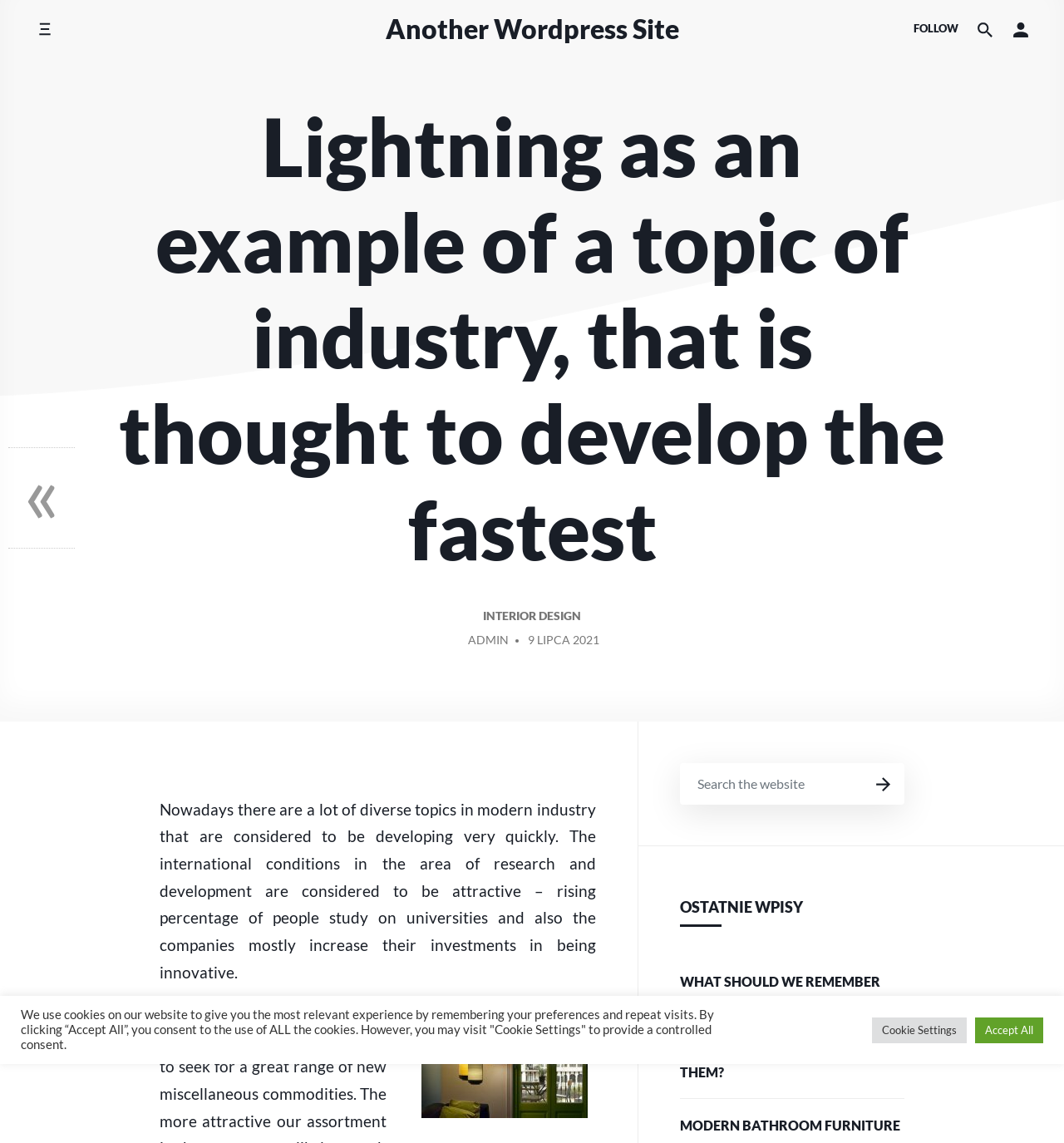Please find and report the bounding box coordinates of the element to click in order to perform the following action: "Read the latest post". The coordinates should be expressed as four float numbers between 0 and 1, in the format [left, top, right, bottom].

[0.15, 0.699, 0.56, 0.859]